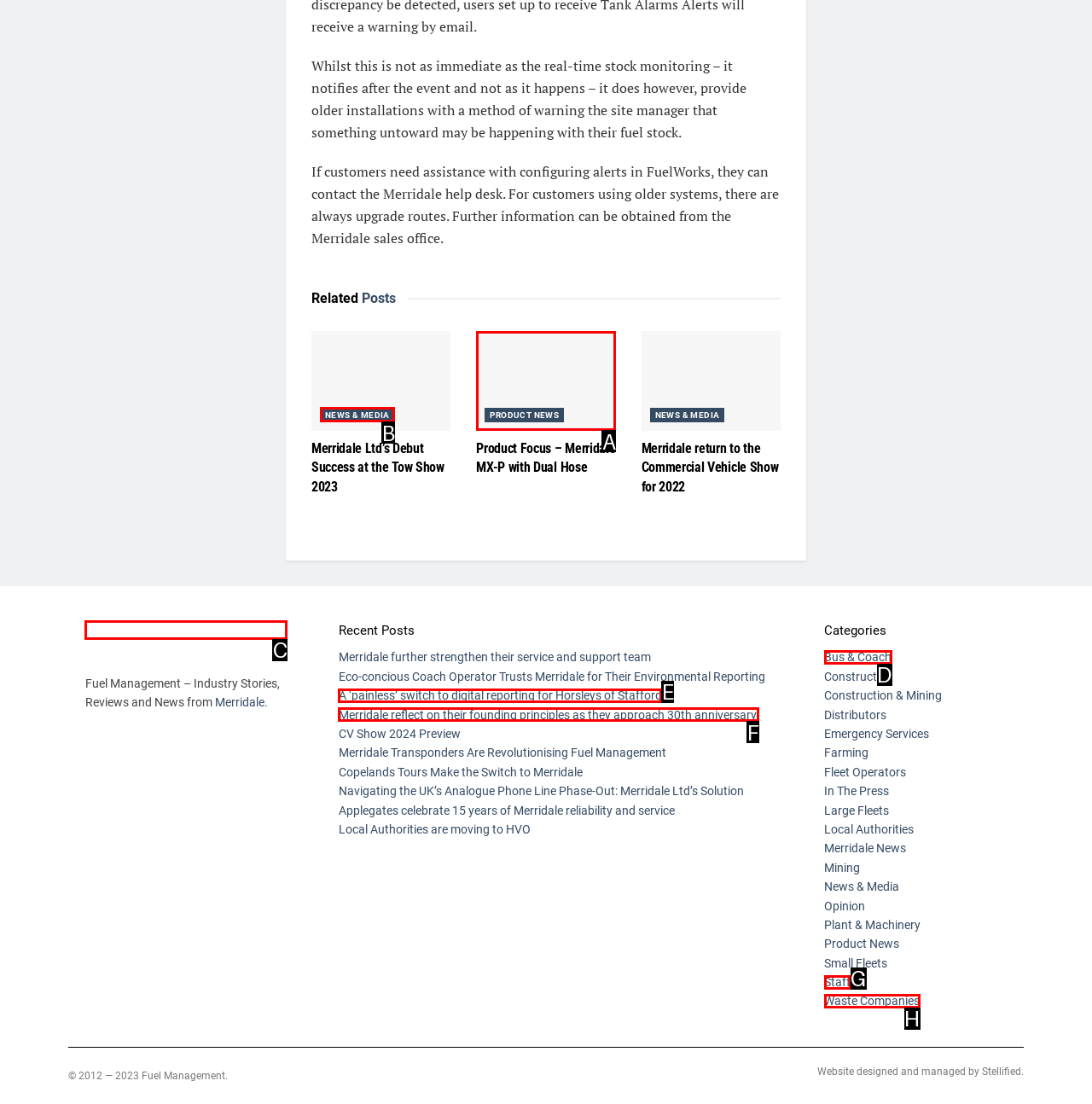Select the HTML element to finish the task: Visit 'Fuel Management' Reply with the letter of the correct option.

C